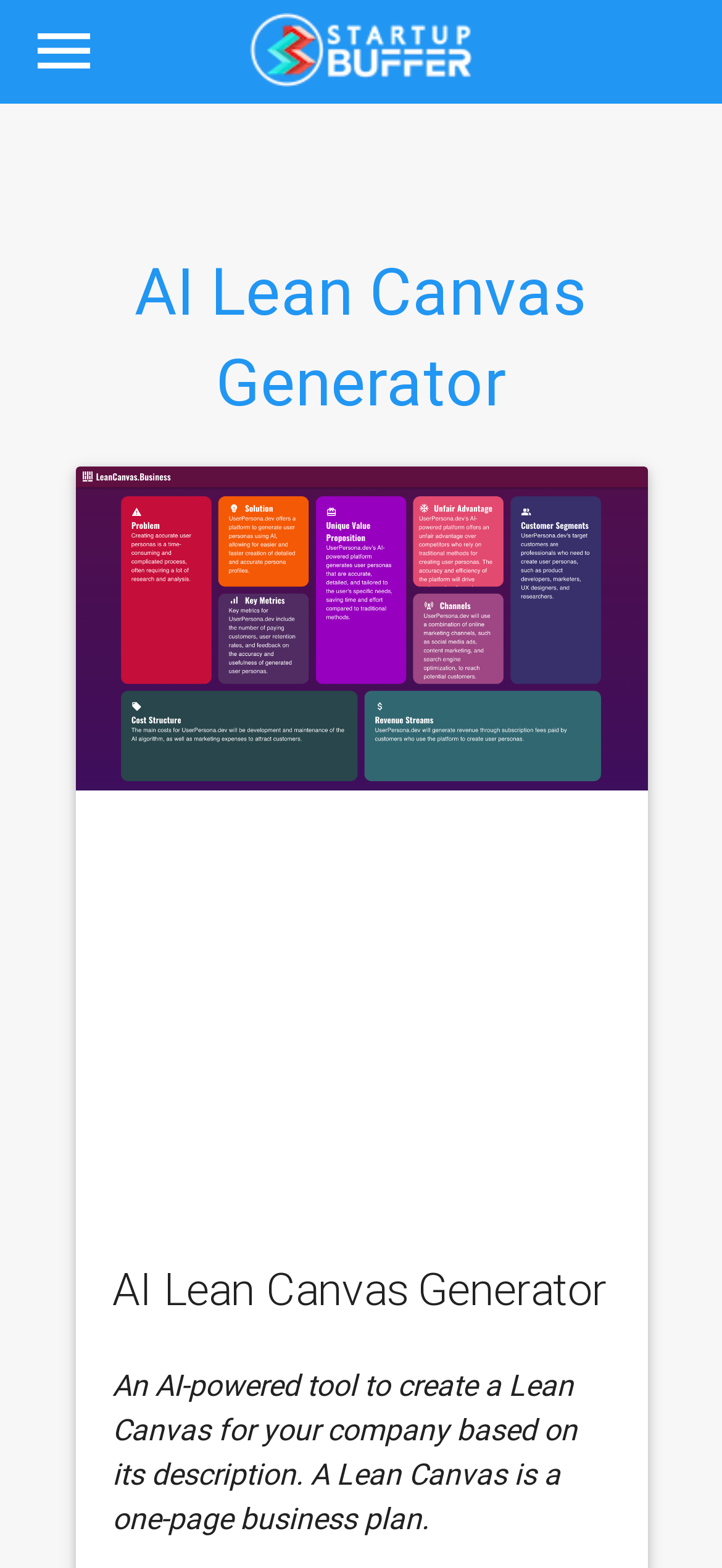Give a concise answer of one word or phrase to the question: 
What is the purpose of the AI Lean Canvas Generator?

Create a Lean Canvas